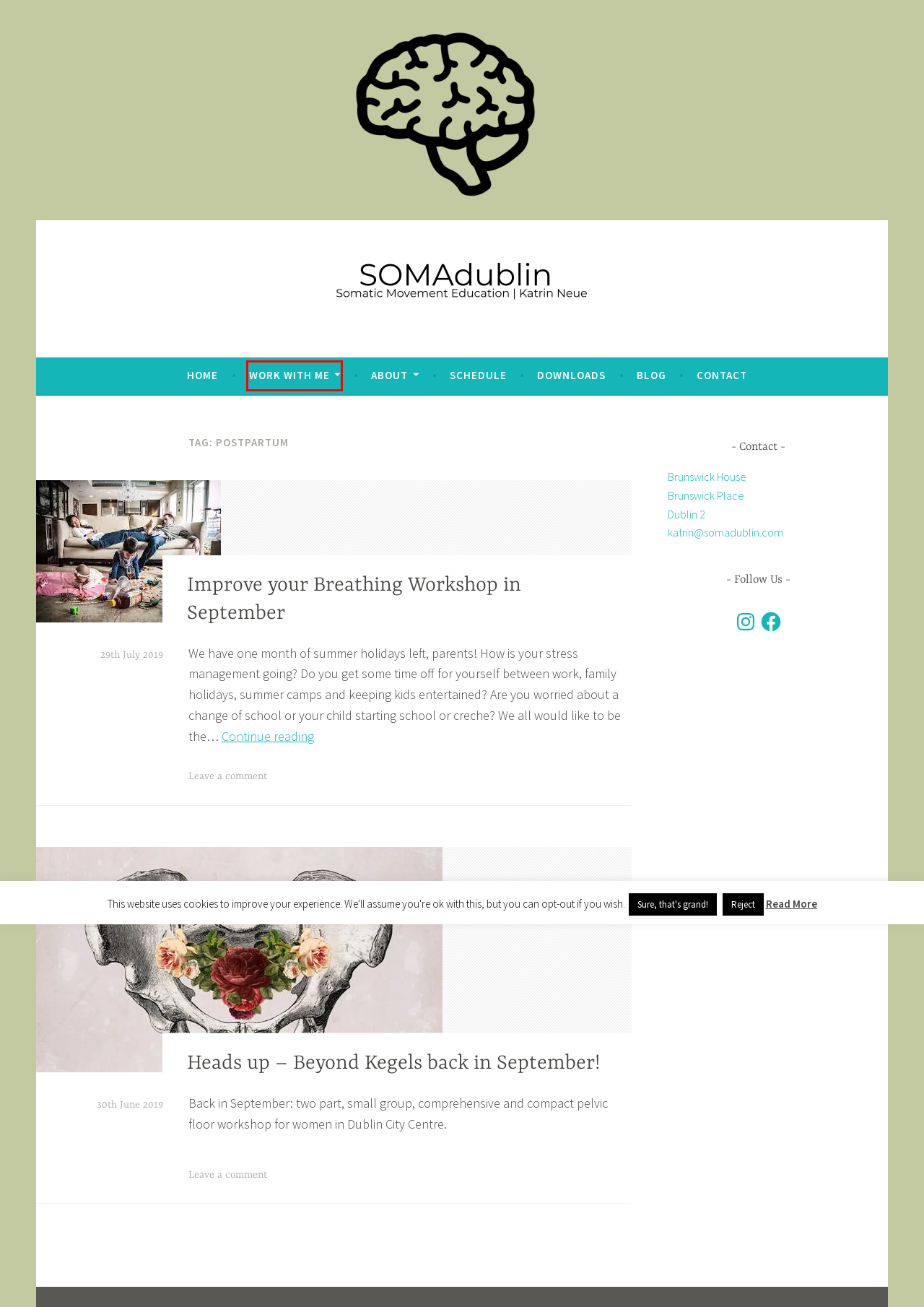A screenshot of a webpage is given with a red bounding box around a UI element. Choose the description that best matches the new webpage shown after clicking the element within the red bounding box. Here are the candidates:
A. Work with me – SOMAdublin Katrin Neue RSME
B. Schedule – SOMAdublin Katrin Neue RSME
C. Downloads – SOMAdublin Katrin Neue RSME
D. blog – SOMAdublin Katrin Neue RSME
E. Improve your Breathing Workshop in September – SOMAdublin Katrin Neue RSME
F. dublin – SOMAdublin Katrin Neue RSME
G. Heads up – Beyond Kegels back in September! – SOMAdublin Katrin Neue RSME
H. SOMAdublin Katrin Neue RSME – Essential Somatics | Hanna Somatic Education, Dublin

A